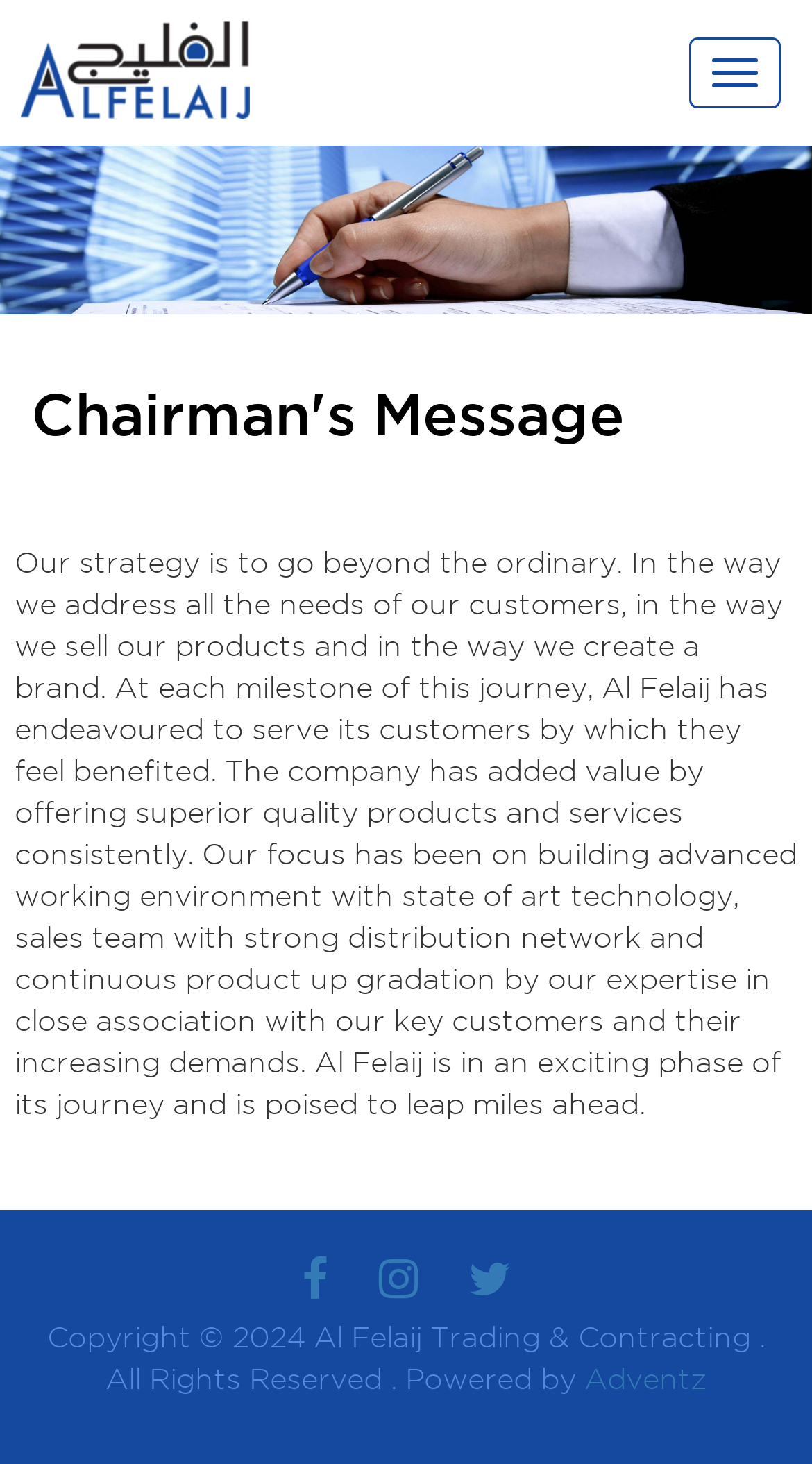Find the bounding box coordinates for the UI element whose description is: "Adventz". The coordinates should be four float numbers between 0 and 1, in the format [left, top, right, bottom].

[0.719, 0.934, 0.871, 0.951]